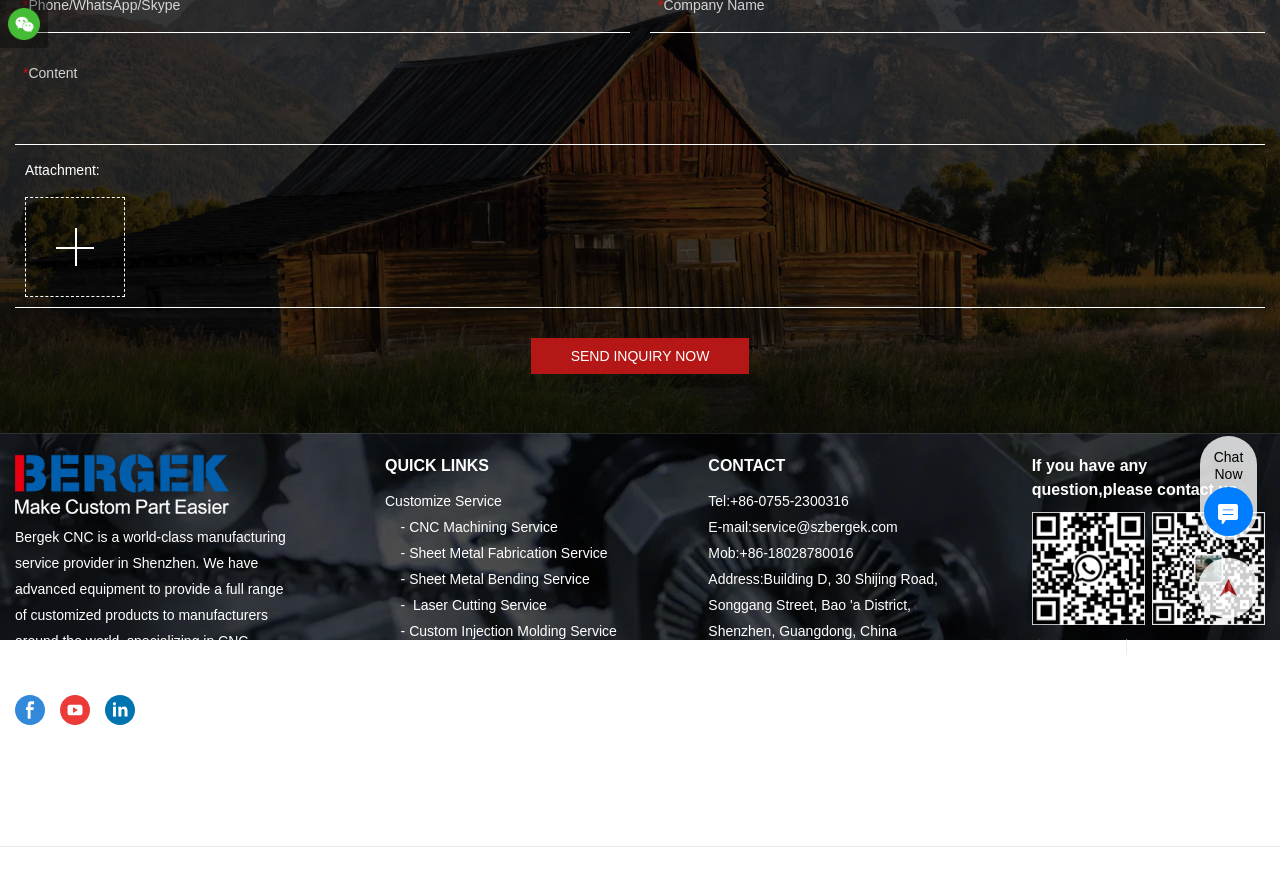Provide the bounding box coordinates of the HTML element this sentence describes: "Sheet Metal Bending Service". The bounding box coordinates consist of four float numbers between 0 and 1, i.e., [left, top, right, bottom].

[0.32, 0.643, 0.461, 0.661]